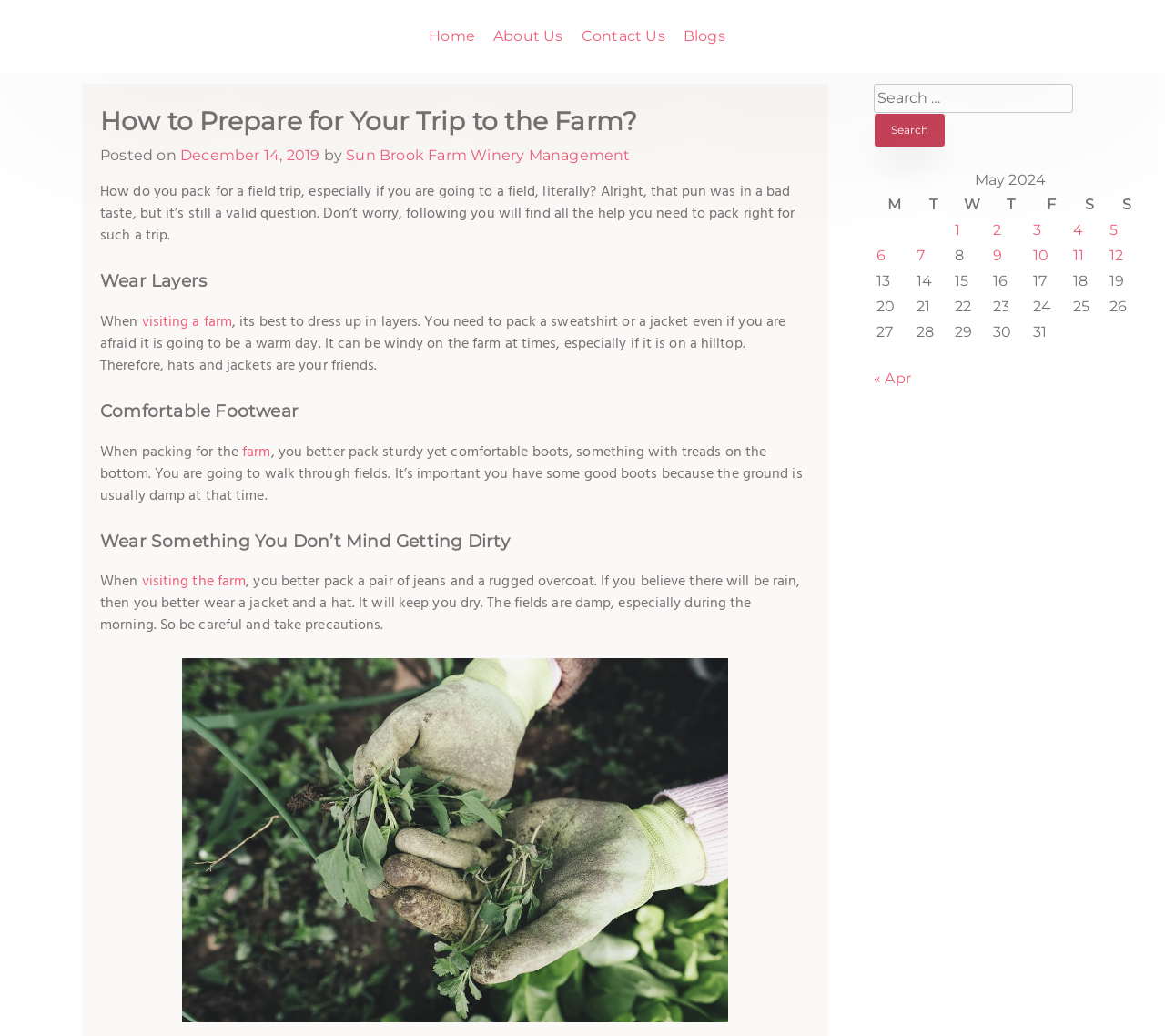Please give a concise answer to this question using a single word or phrase: 
What is the purpose of the image on the webpage?

To show a farmer harvesting herbs